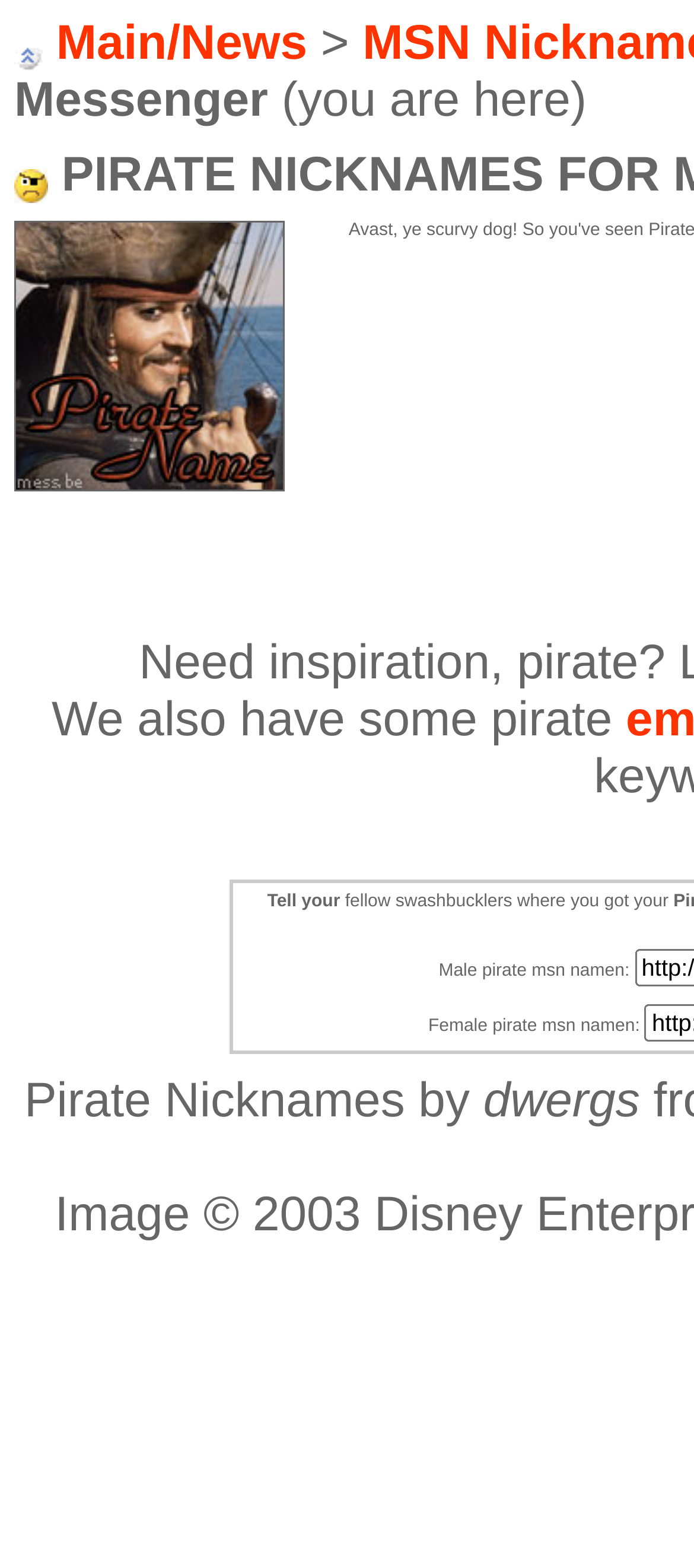Provide a comprehensive description of the webpage.

This webpage is about generating pirate names, specifically male pirate names. At the top left corner, there is a link to "MSN Namen" or "MSN Names" which is currently focused. Next to it, there is a small image of "MSN messenger". 

On the top center of the page, there is a link to "Main/News" followed by a greater-than symbol. Below this, there is a text indicating the user's current location, saying "you are here". 

To the left of the "you are here" text, there is a larger image related to "pirate msn names", which contains a smaller image of the same theme. 

The main content of the page starts below the "you are here" text, where it says "We also have some pirate" in a paragraph. Below this, there is another paragraph that reads "Pirate Nicknames by dwergs".